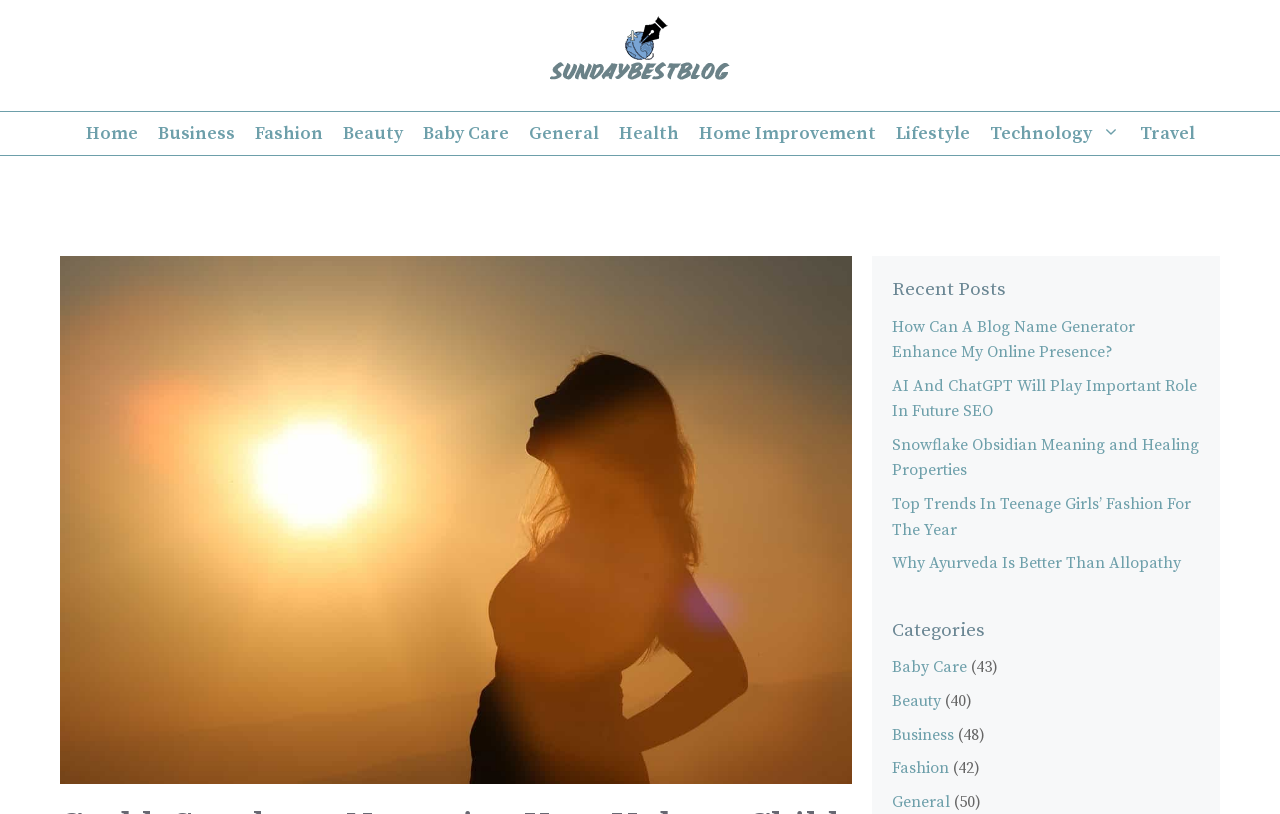Determine the bounding box coordinates of the clickable region to carry out the instruction: "View the 'Why Ayurveda Is Better Than Allopathy' post".

[0.697, 0.68, 0.923, 0.704]